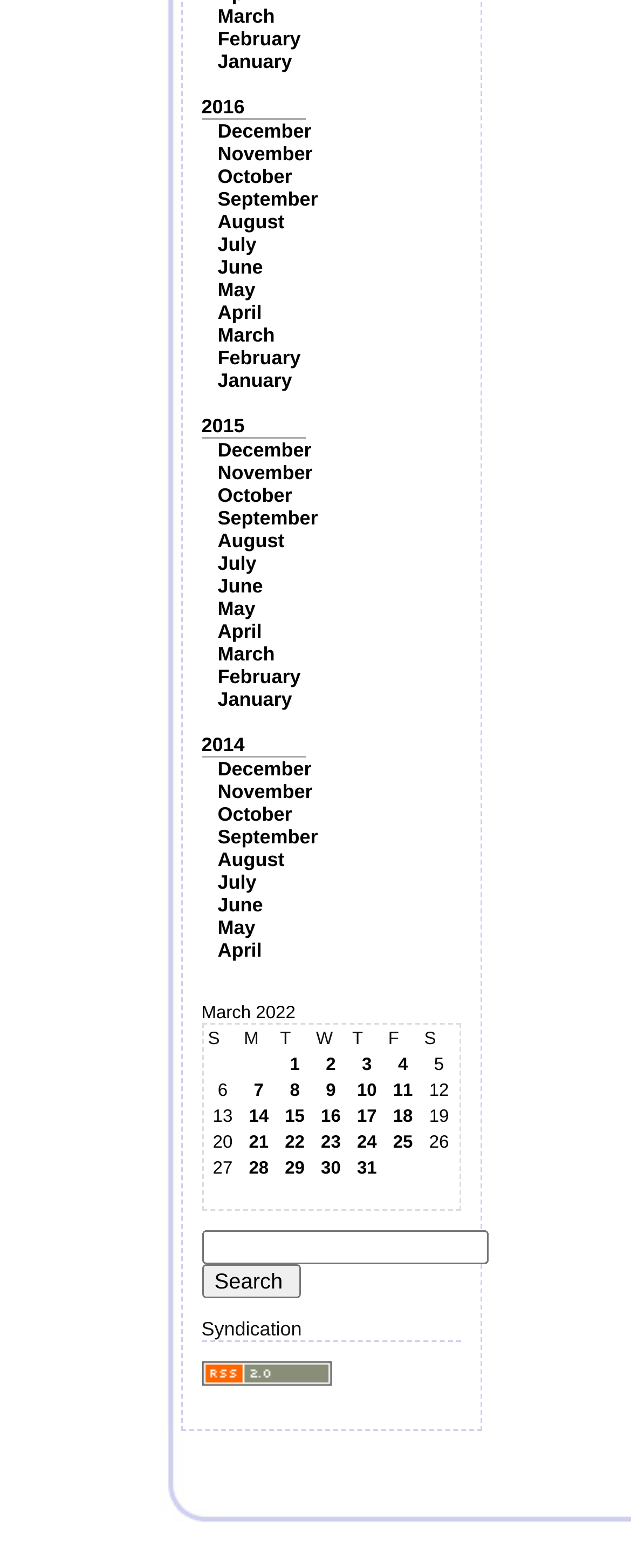Please identify the coordinates of the bounding box that should be clicked to fulfill this instruction: "Check 14".

[0.387, 0.706, 0.433, 0.719]